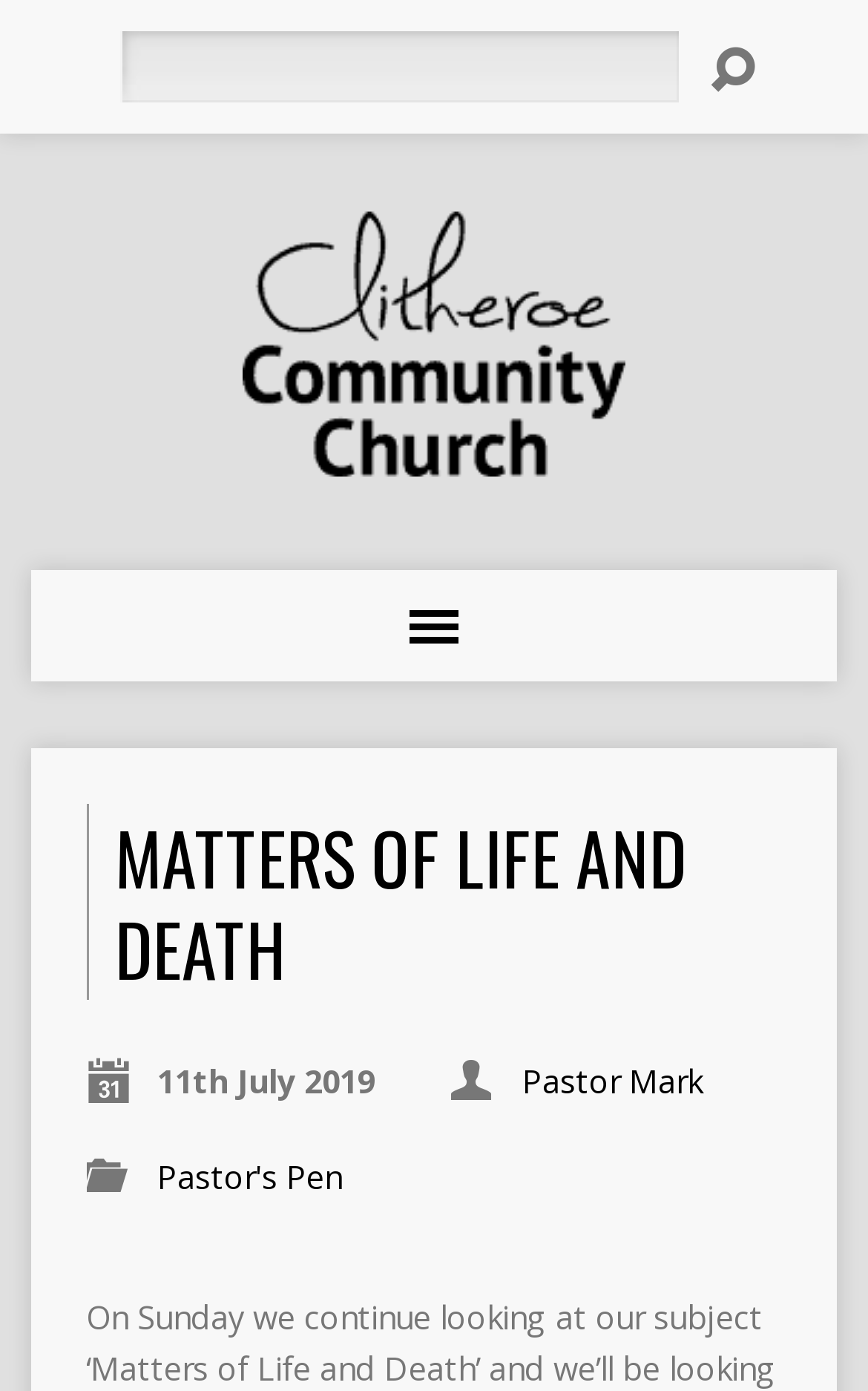Please answer the following question using a single word or phrase: 
What is the name of the section below the sermon?

Pastor's Pen